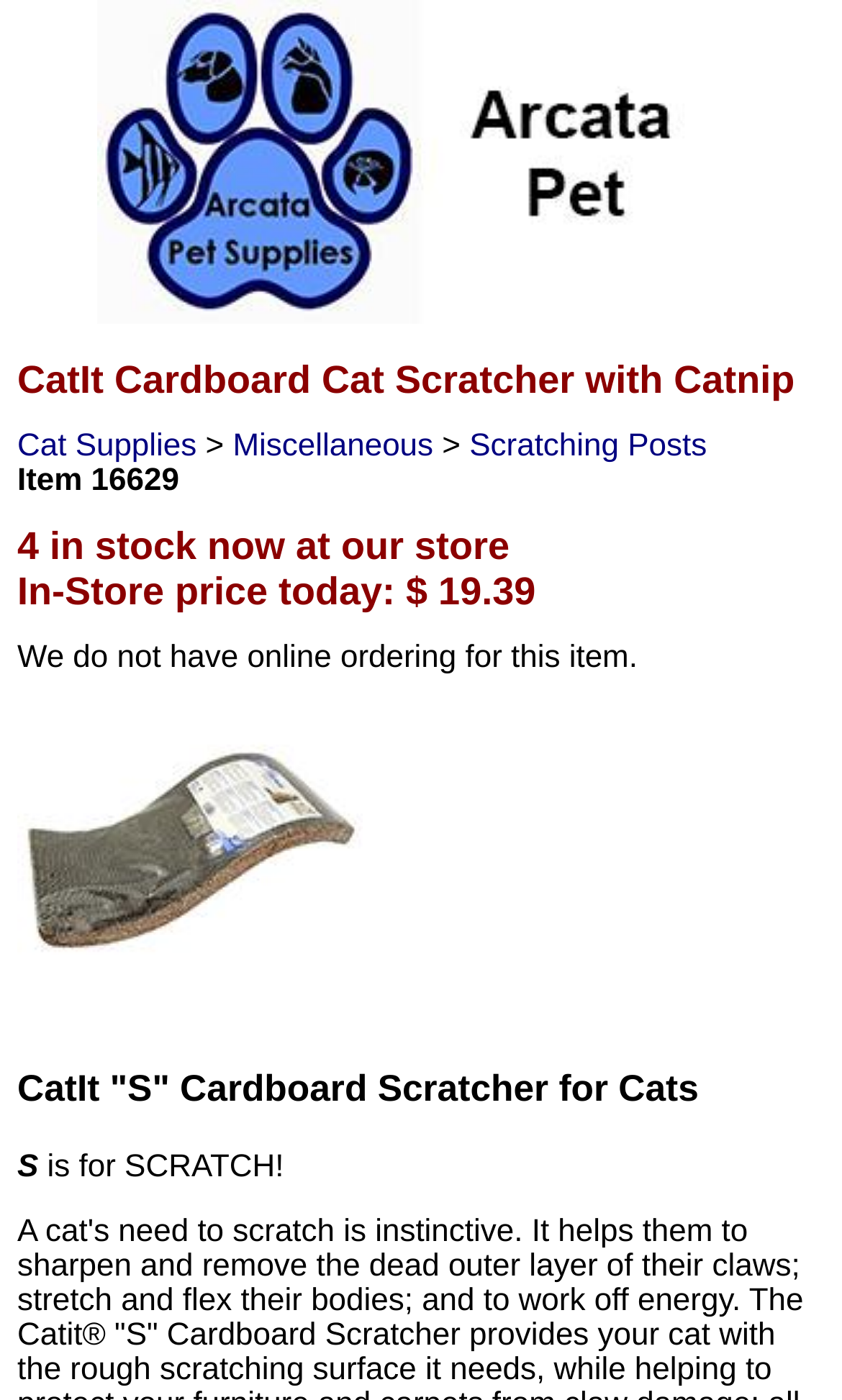Please find the bounding box for the UI element described by: "alt="Arcata Pet Supplies"".

[0.115, 0.213, 0.885, 0.237]